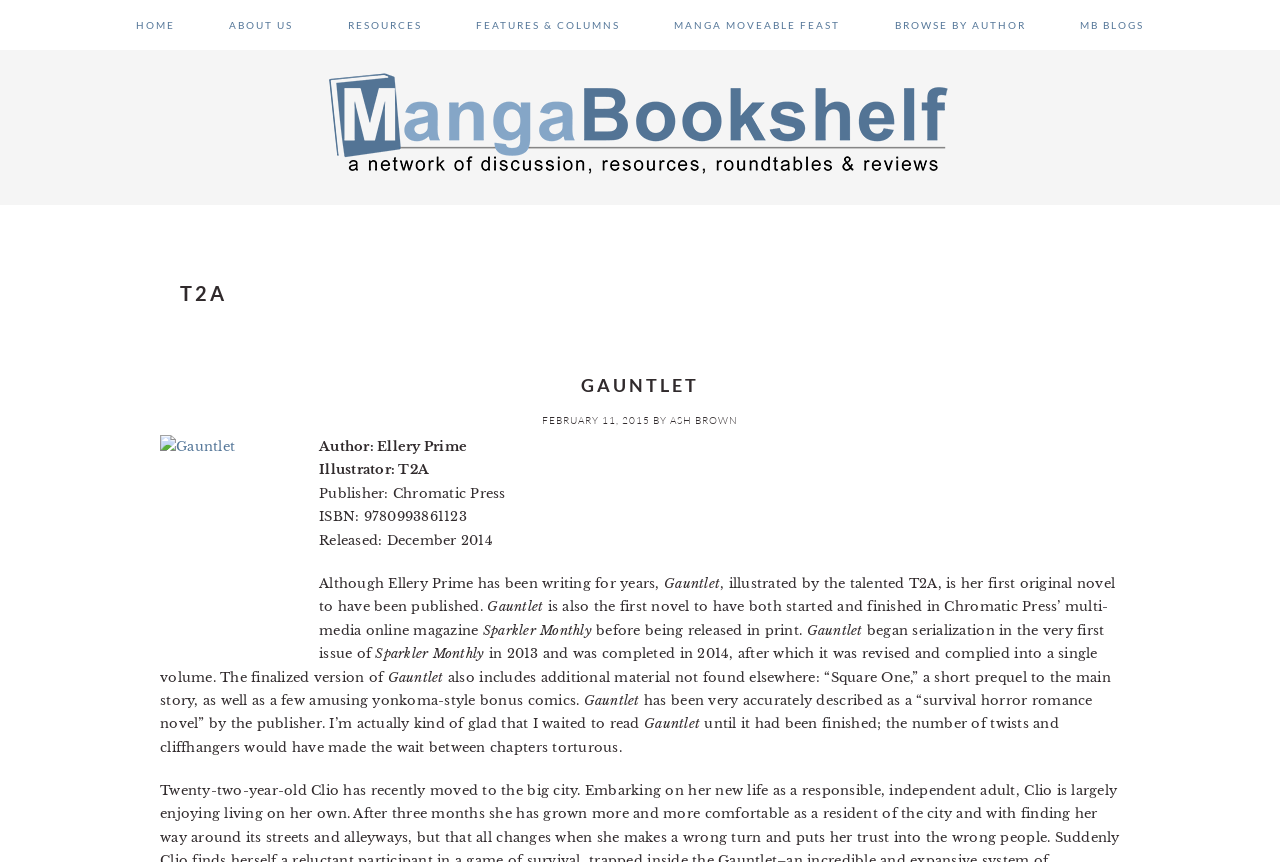What is the publisher of the manga book?
Answer the question based on the image using a single word or a brief phrase.

Chromatic Press